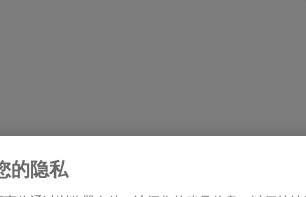Provide a comprehensive description of the image.

The image features a section labeled "您的隐私" which translates to "Your Privacy." This suggests a focus on privacy-related content, possibly providing guidelines or information on how users' data is handled or options for managing their privacy settings. The context indicates a digital platform, likely emphasizing the importance of user privacy in online interactions. The background appears dimmed, which could be a stylistic choice to draw attention to the foreground text.